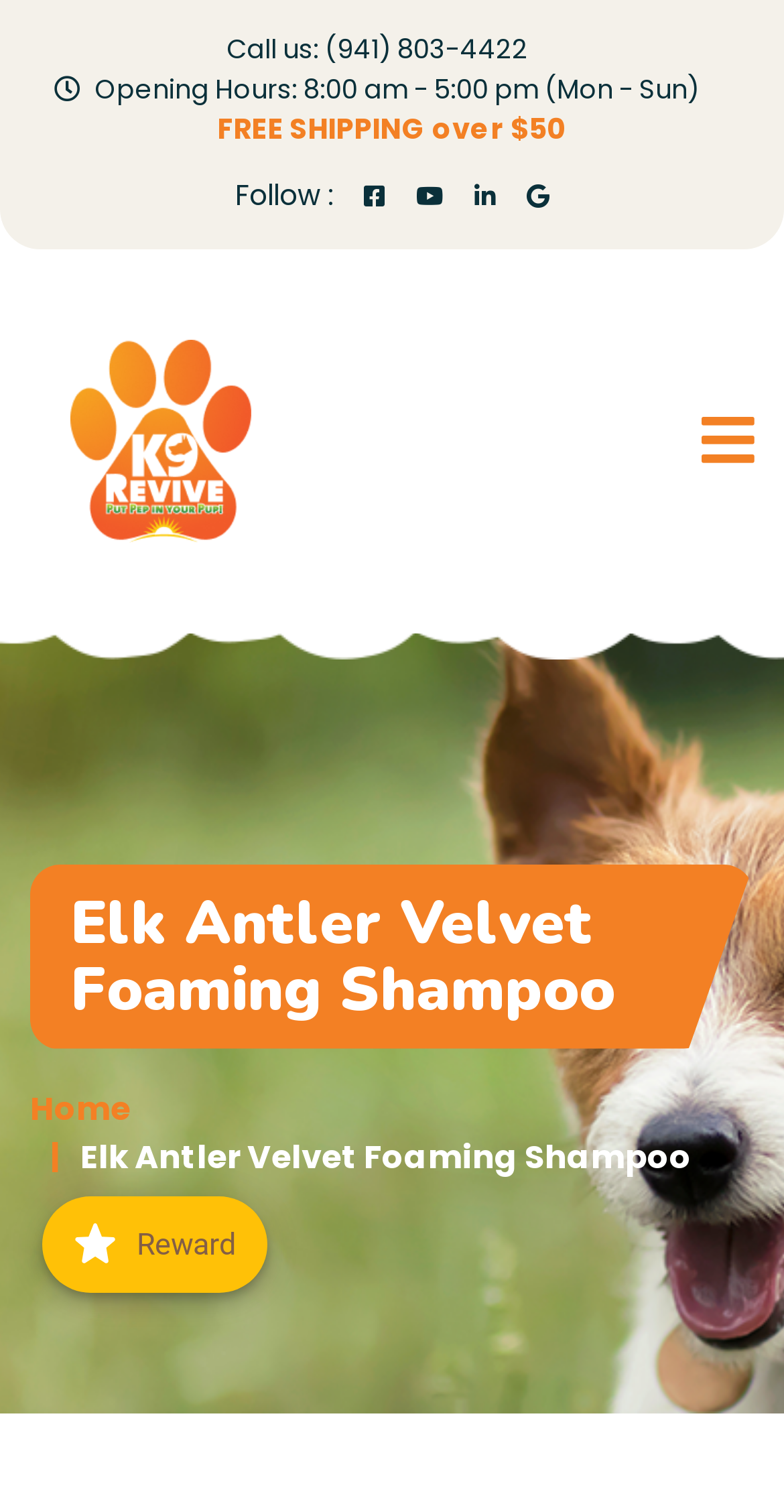For the given element description Reward, determine the bounding box coordinates of the UI element. The coordinates should follow the format (top-left x, top-left y, bottom-right x, bottom-right y) and be within the range of 0 to 1.

[0.054, 0.791, 0.341, 0.855]